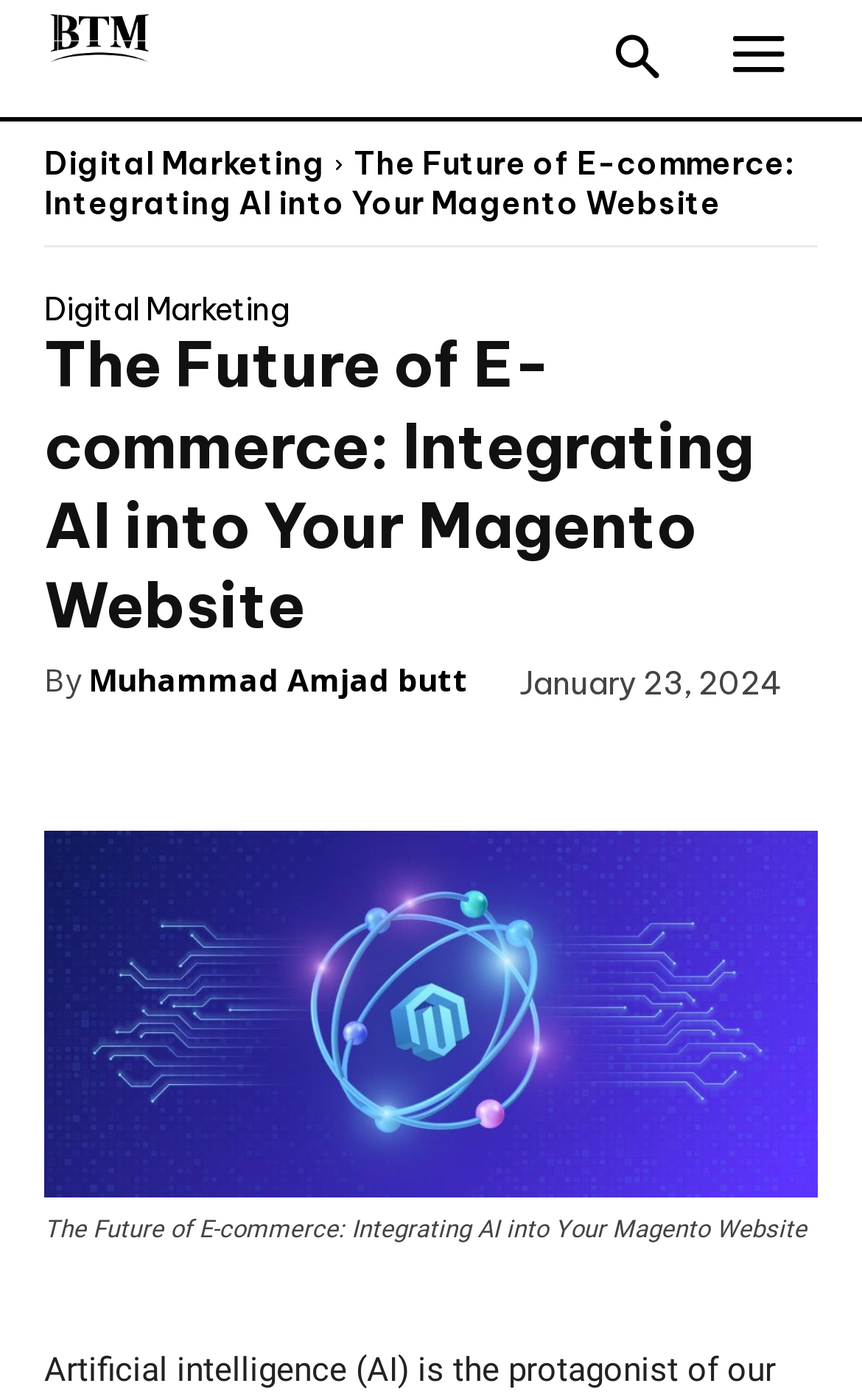What is the position of the logo?
Refer to the image and offer an in-depth and detailed answer to the question.

I determined the position of the logo by looking at the bounding box coordinates of the image element with the text 'Logo', which has a y1 value of 0.008, indicating that it is near the top of the page, and an x1 value of 0.051, indicating that it is near the left side of the page.